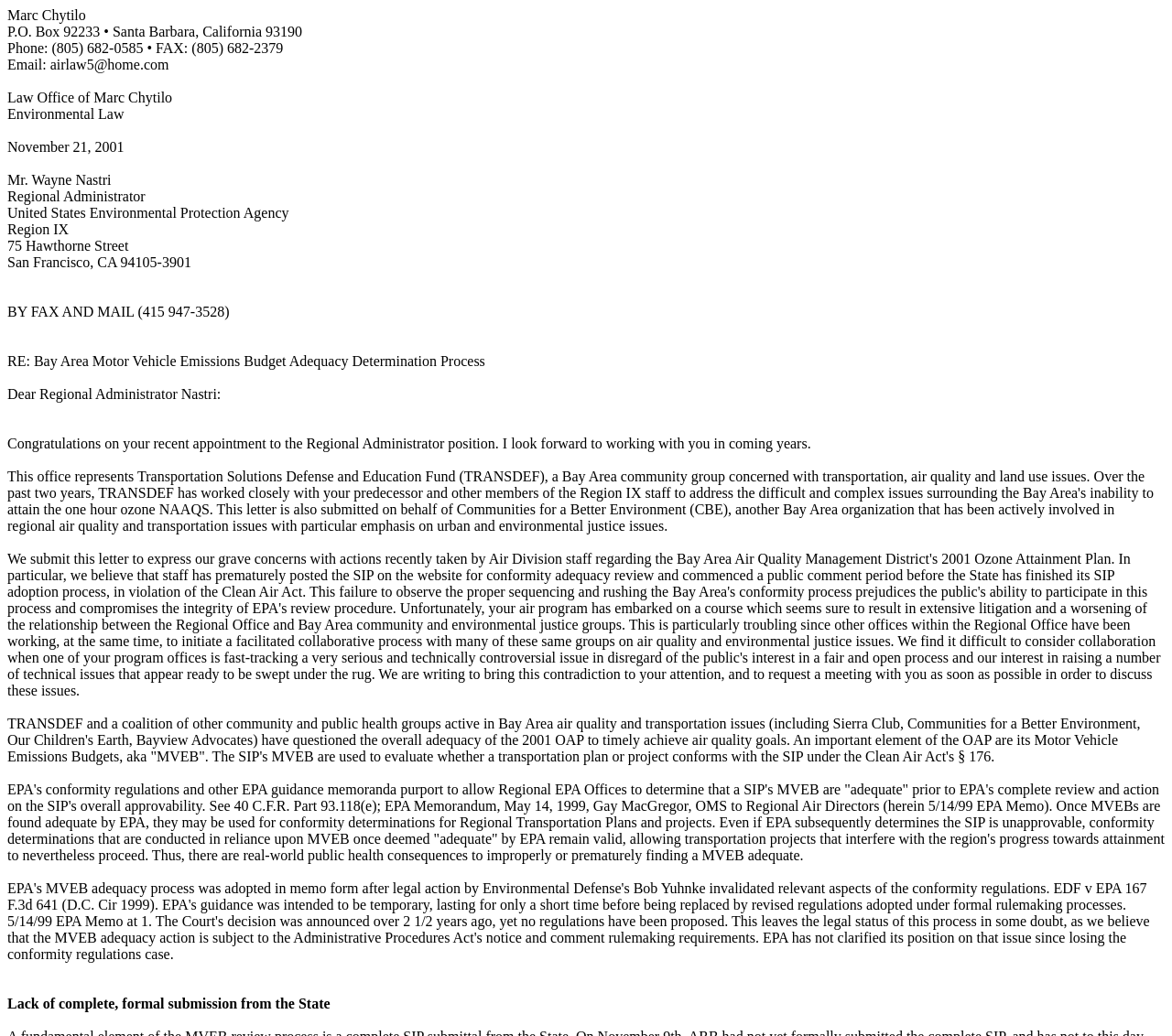Carefully observe the image and respond to the question with a detailed answer:
What is the date of the letter?

The date of the letter is November 21, 2001, which is specified in the StaticText element 'November 21, 2001'.